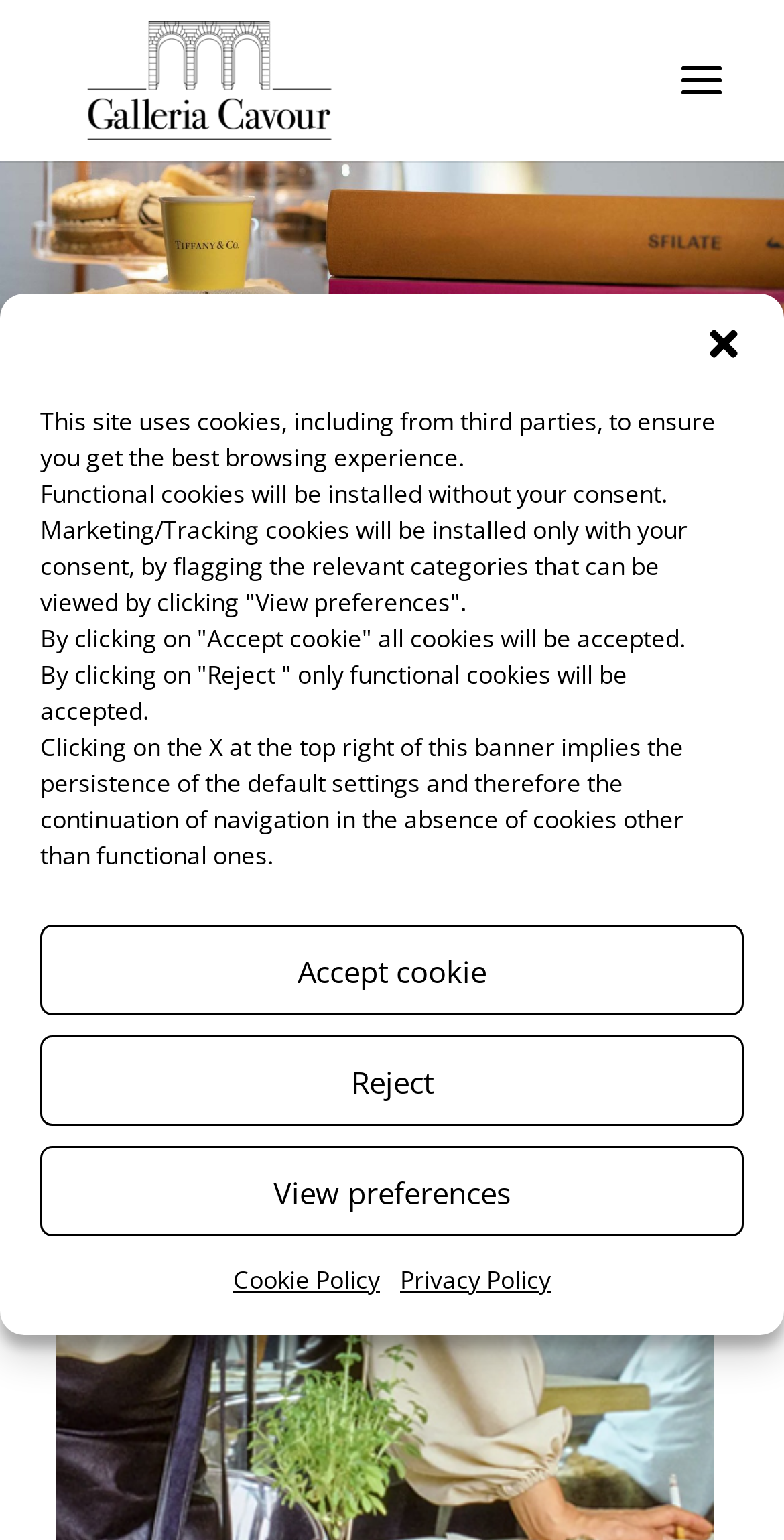What is the theme of the current event?
Provide a concise answer using a single word or phrase based on the image.

Women as protagonists